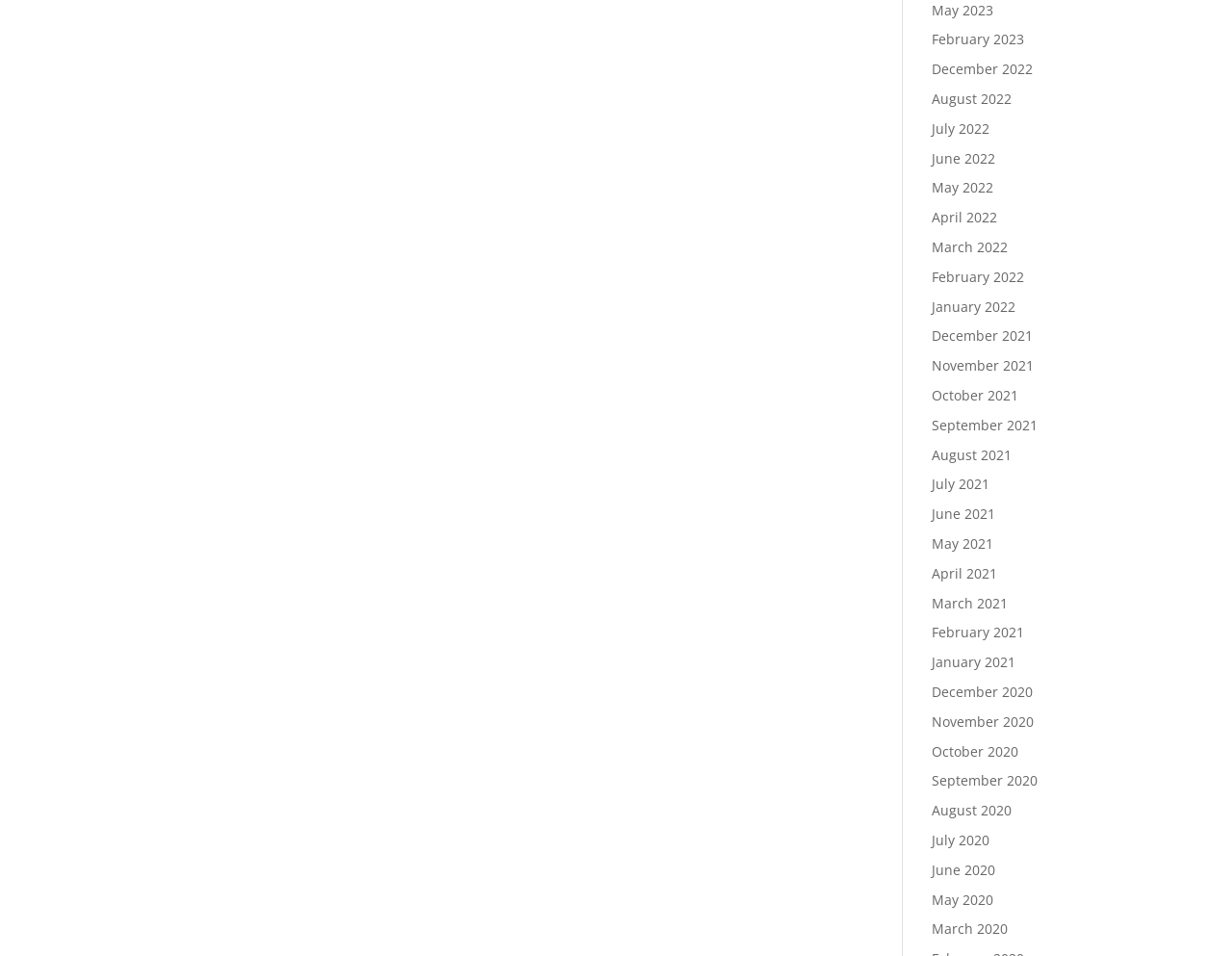Provide a short, one-word or phrase answer to the question below:
What is the earliest month listed on the webpage?

March 2020